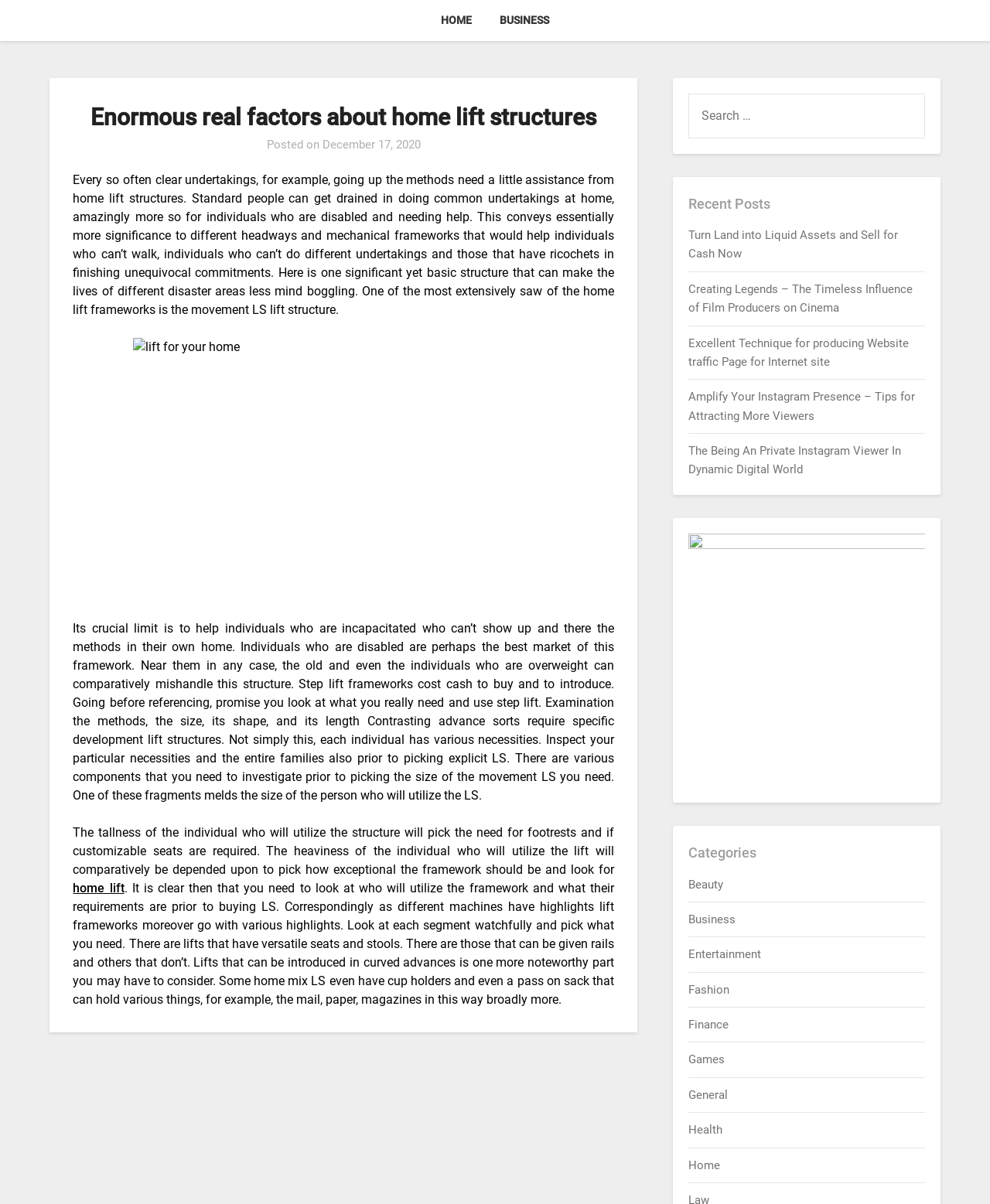What factors should be considered when choosing a home lift?
Based on the image content, provide your answer in one word or a short phrase.

Size, shape, and length